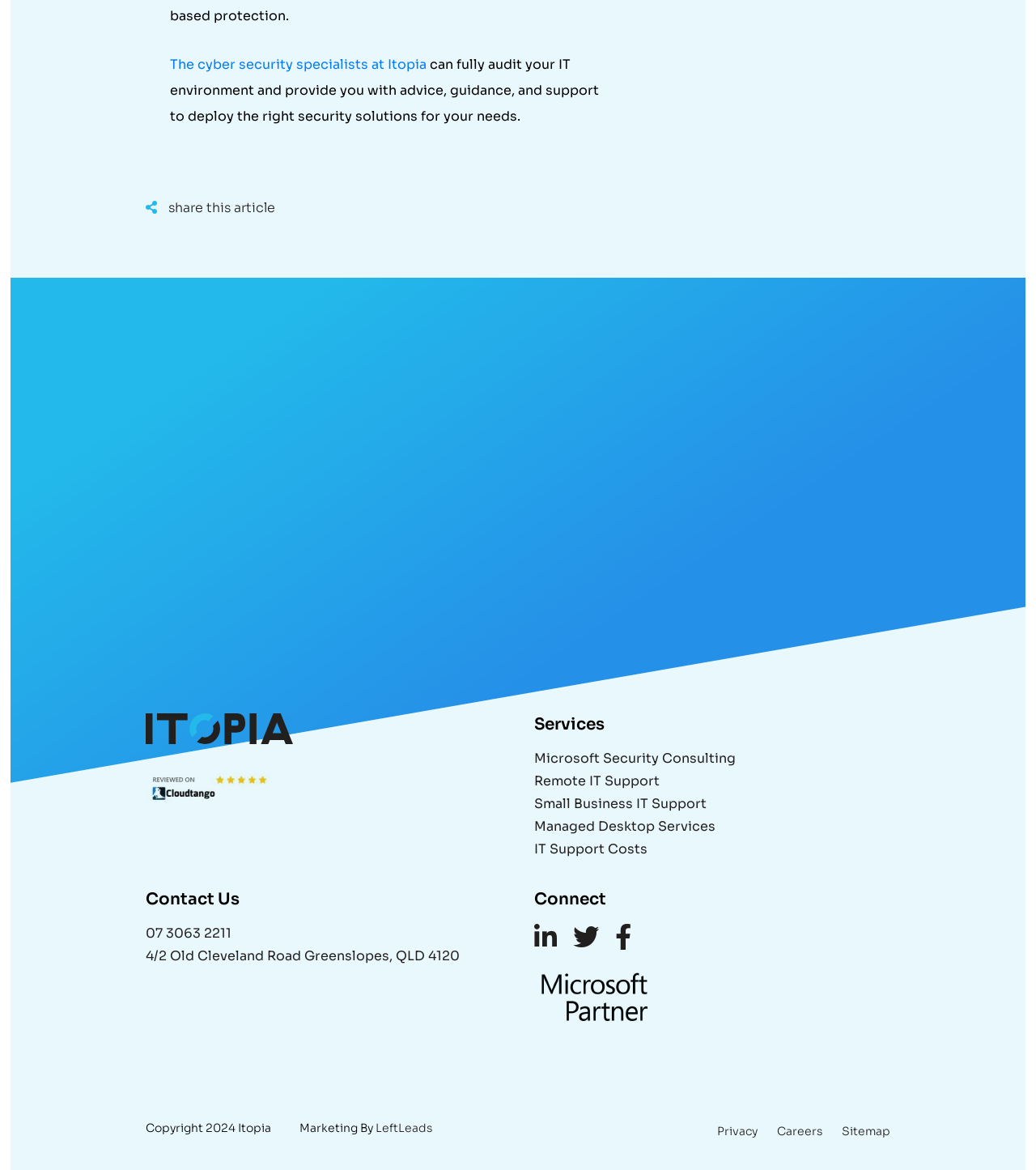Please determine the bounding box coordinates of the element to click on in order to accomplish the following task: "Share this article". Ensure the coordinates are four float numbers ranging from 0 to 1, i.e., [left, top, right, bottom].

[0.141, 0.162, 0.291, 0.193]